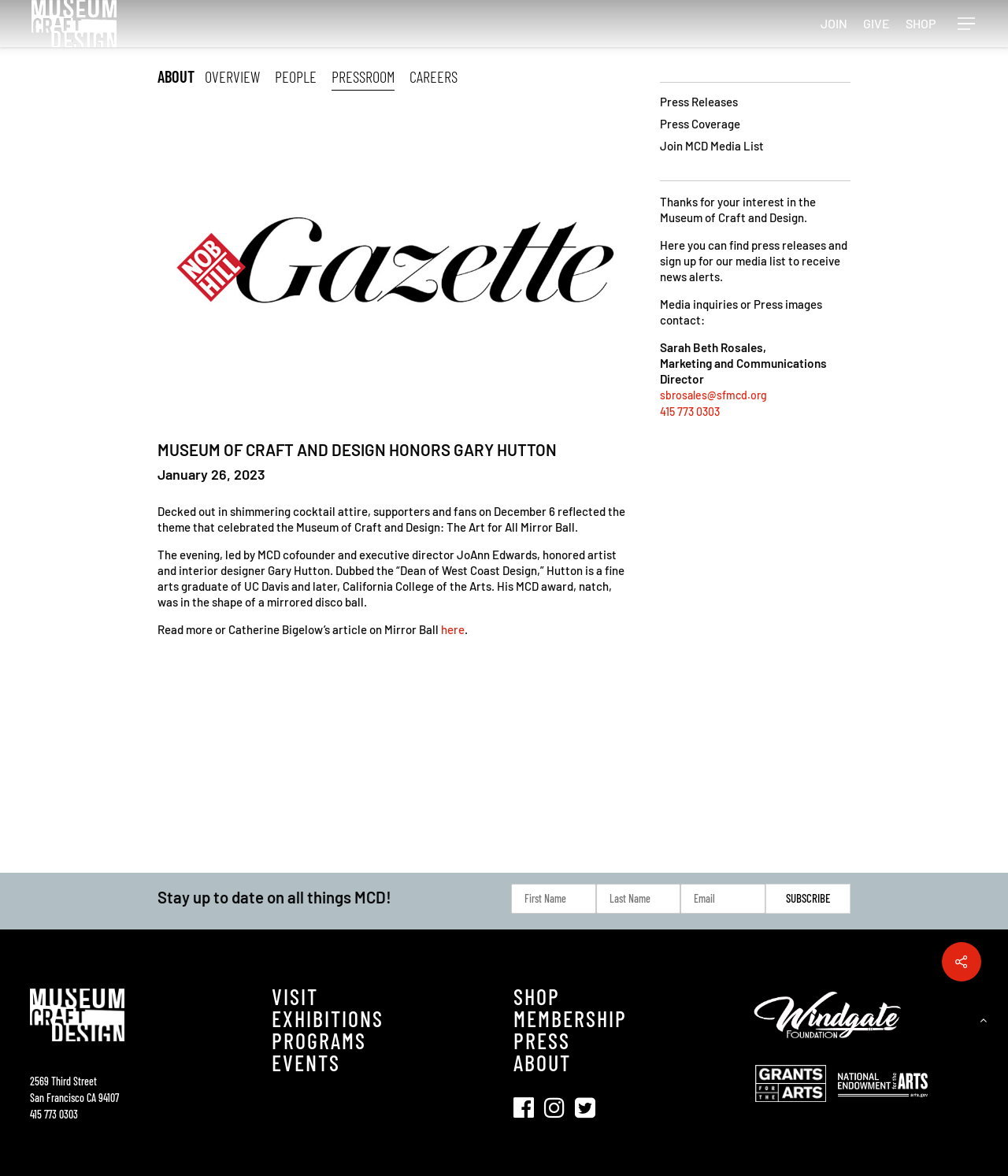Using the description: "Press Coverage", identify the bounding box of the corresponding UI element in the screenshot.

[0.655, 0.098, 0.844, 0.112]